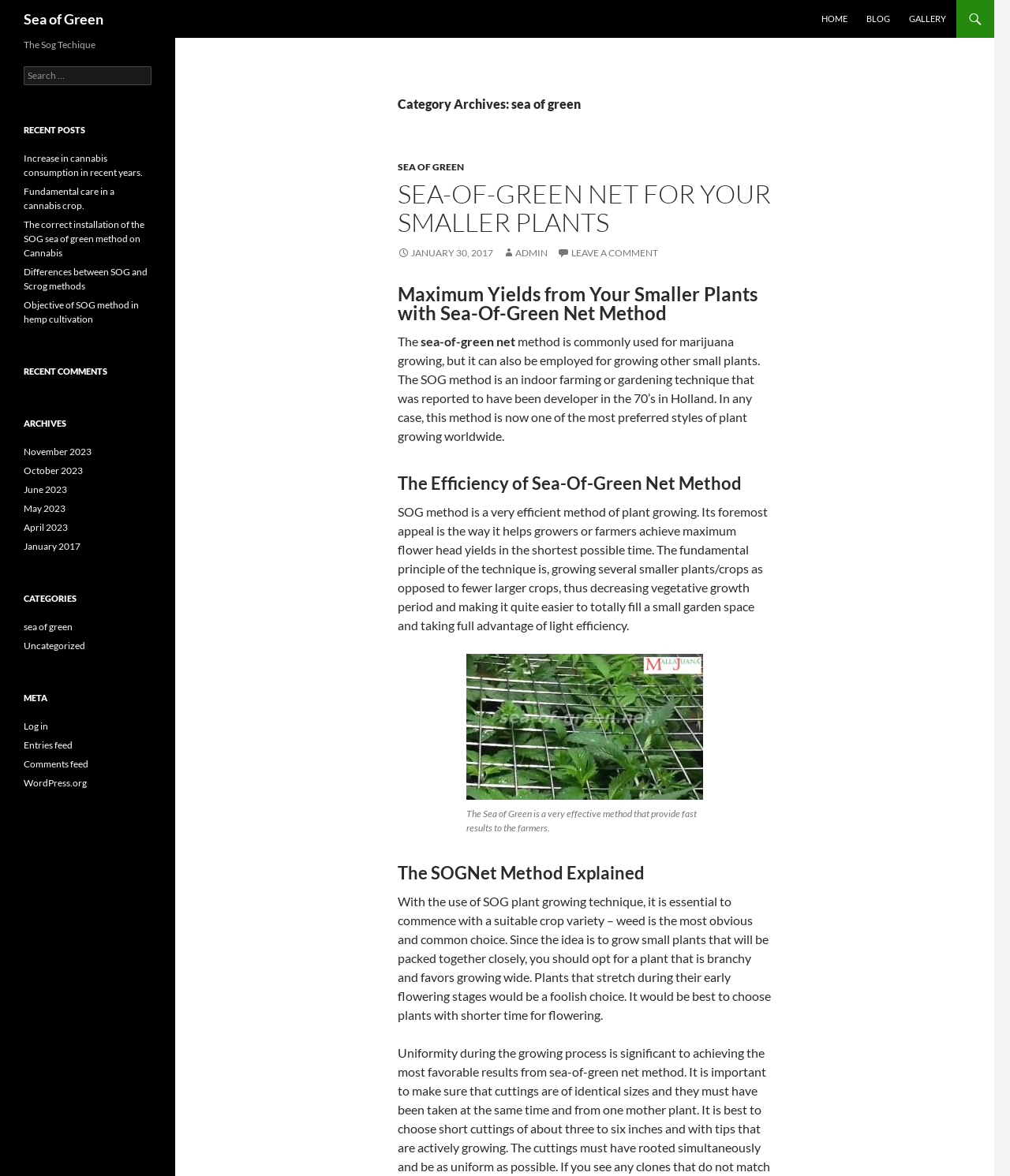Can you look at the image and give a comprehensive answer to the question:
What is the name of the technique that is compared to SOG method?

The name of the technique that is compared to the SOG method can be determined by looking at the link 'Differences between SOG and Scrog methods' which suggests that the Scrog method is a technique that is compared to the SOG method.